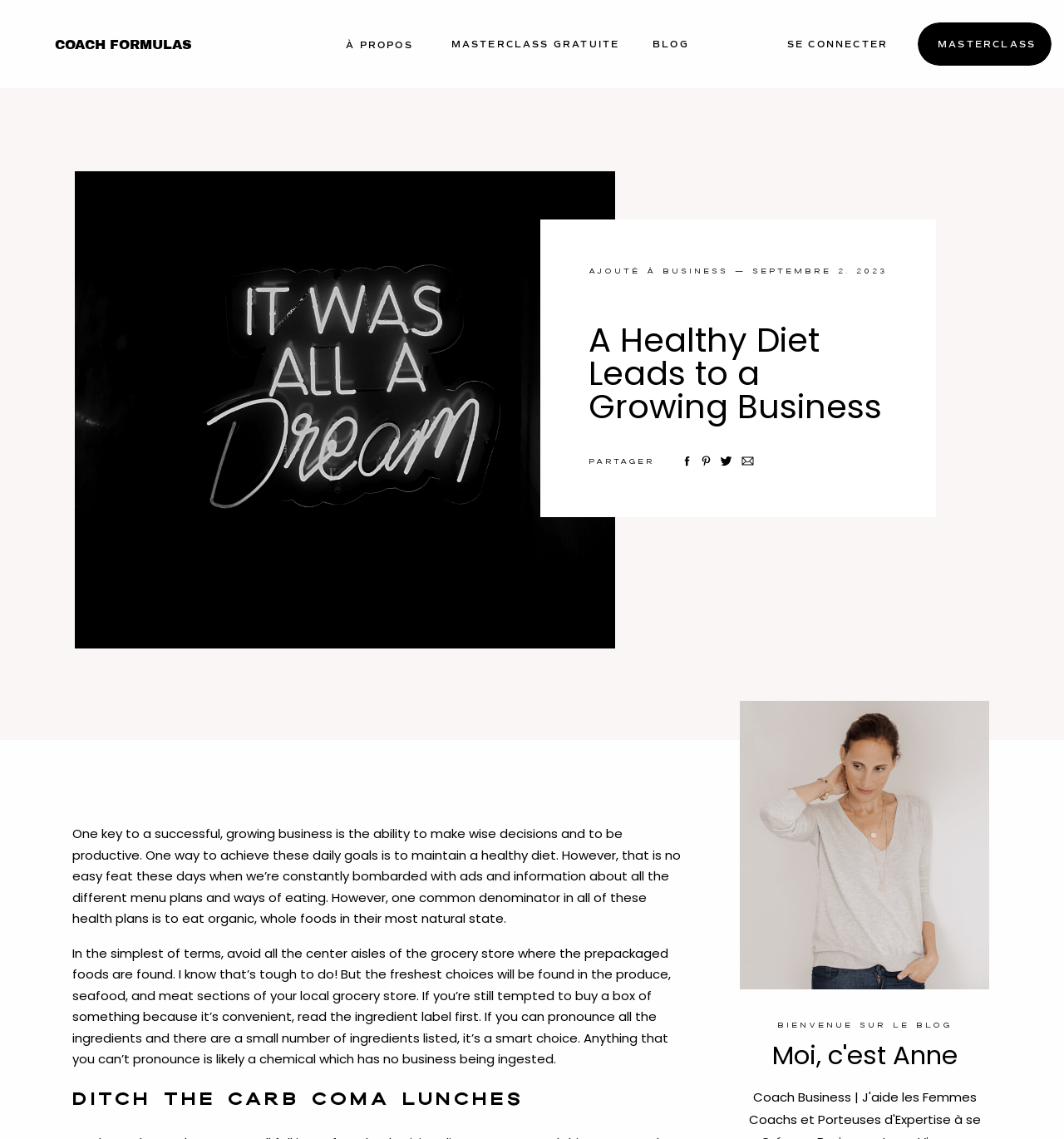Where can you find the freshest food choices in a grocery store?
Can you give a detailed and elaborate answer to the question?

According to the blog post, the freshest food choices can be found in the produce, seafood, and meat sections of a local grocery store, as mentioned in the static text that advises readers to avoid the center aisles of the grocery store.